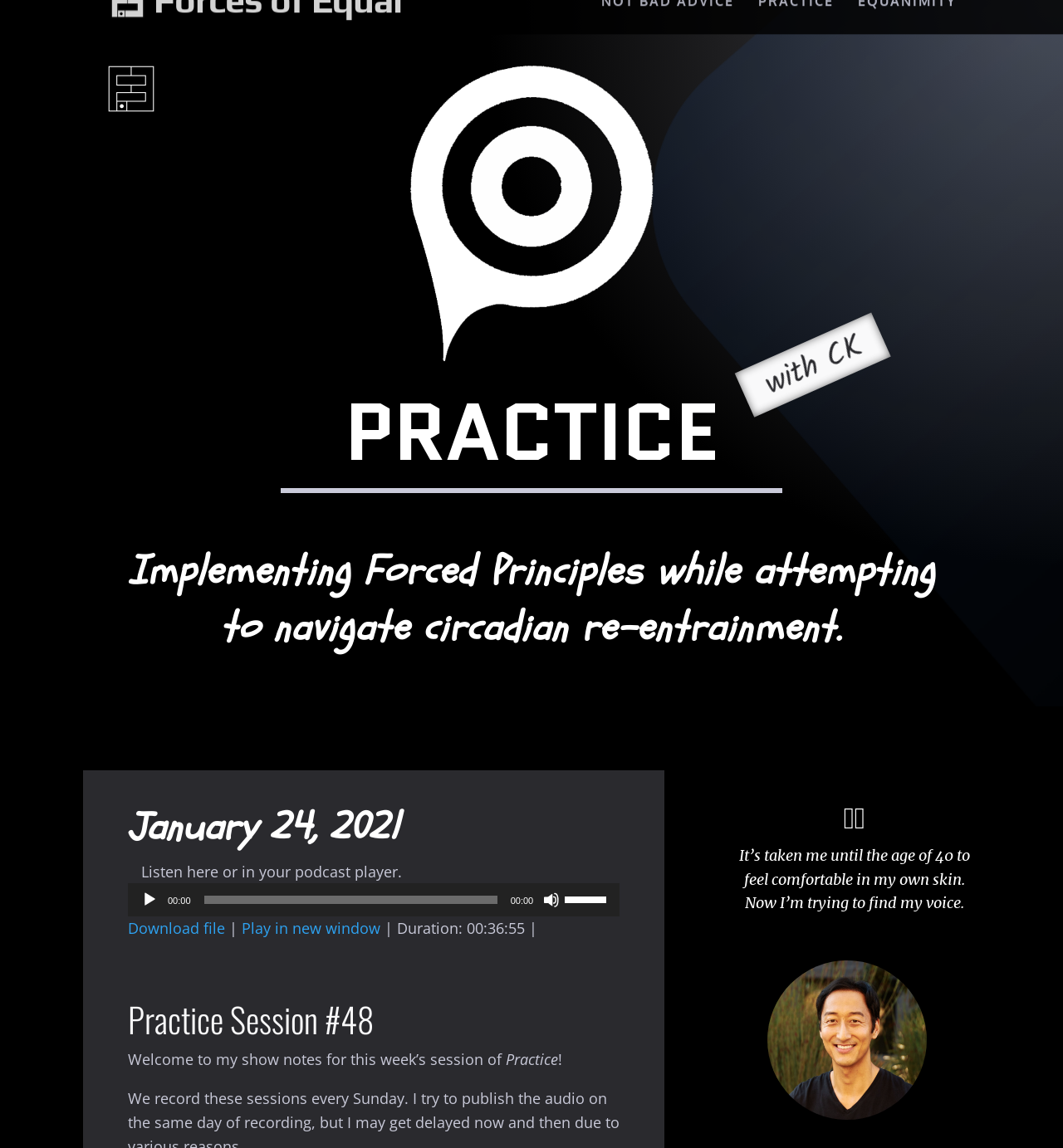Please reply to the following question using a single word or phrase: 
What is the title of the practice session?

Practice Session #48